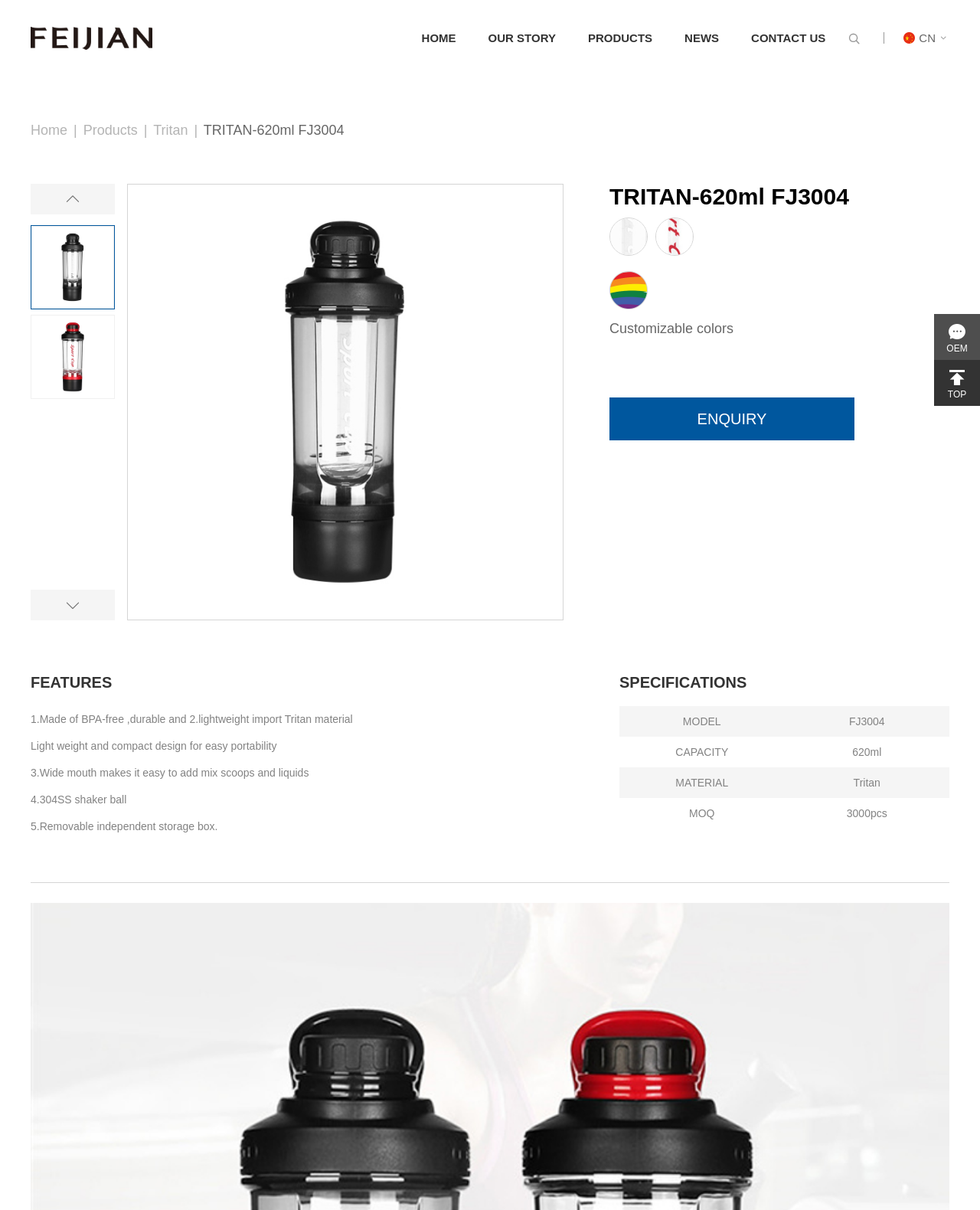Give a detailed account of the webpage.

This webpage is about Zhejiang Feijian, a professional manufacturer of sports bottles and pots. At the top left corner, there is a logo of the company with a link to the company's homepage. Next to the logo, there are several navigation links, including "HOME", "OUR STORY", "PRODUCTS", "NEWS", and "CONTACT US". 

Below the navigation links, there is a section with a heading "TRITAN-620ml FJ3004" and an image of the product. Underneath the heading, there are two disabled buttons, "Previous slide" and "Next slide", which suggest that there may be multiple images of the product. 

To the right of the product image, there are several features listed, including "Customizable colors" and an "ENQUIRY" link. Below the features, there is a section with a heading "FEATURES" that lists five key features of the product, including its material, design, and functionality.

Further down the page, there is a section with a heading "SPECIFICATIONS" that lists the product's specifications in a table format, including its model, capacity, material, and minimum order quantity. 

At the bottom right corner of the page, there are several icons and text, including "OEM" and "TOP", which may indicate that the company offers original equipment manufacturing services and is a top supplier in the industry.